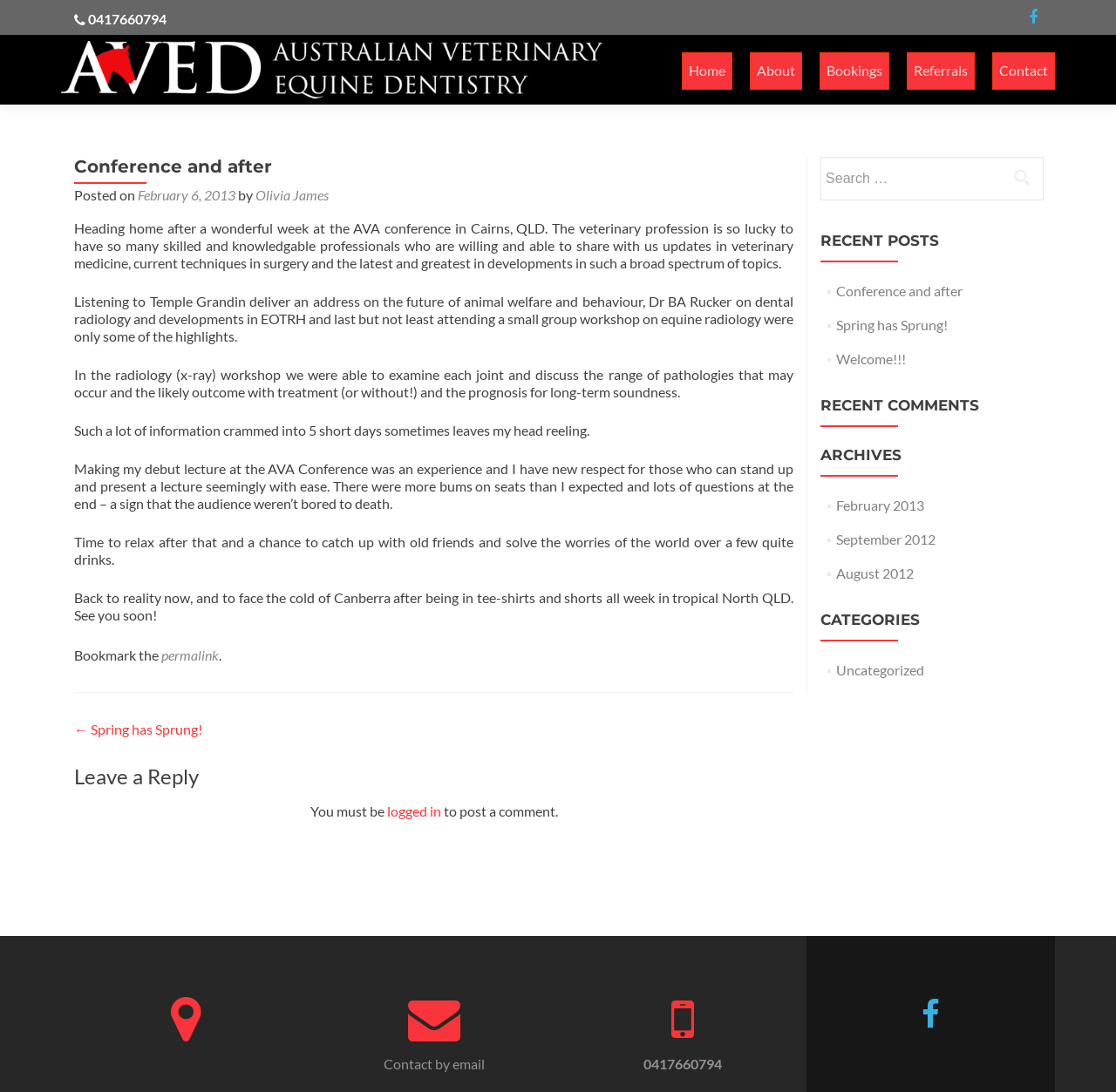Determine the bounding box coordinates for the UI element described. Format the coordinates as (top-left x, top-left y, bottom-right x, bottom-right y) and ensure all values are between 0 and 1. Element description: Conference and after

[0.749, 0.259, 0.862, 0.274]